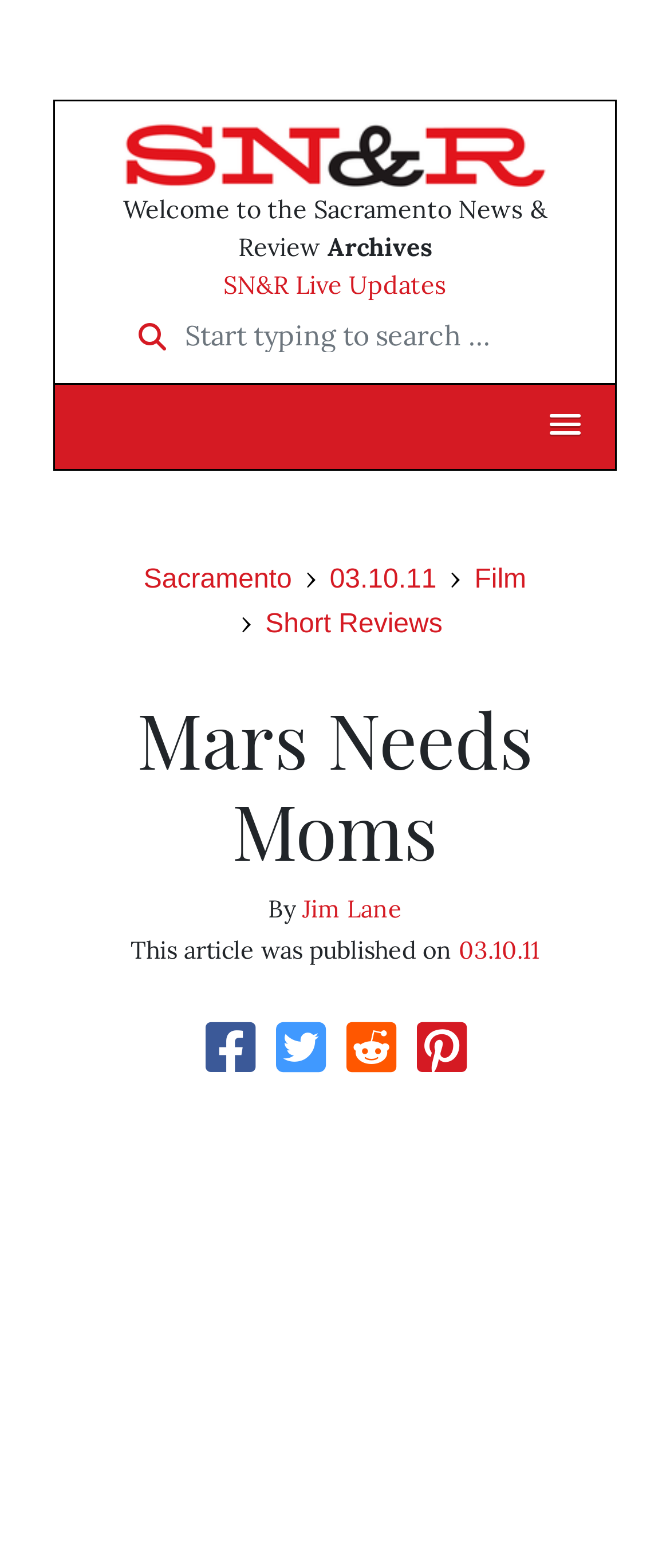By analyzing the image, answer the following question with a detailed response: What is the date of the article?

I found the answer by looking at the link elements at the top of the webpage and found the link with the text '03.10.11' which is likely to be the date of the article.